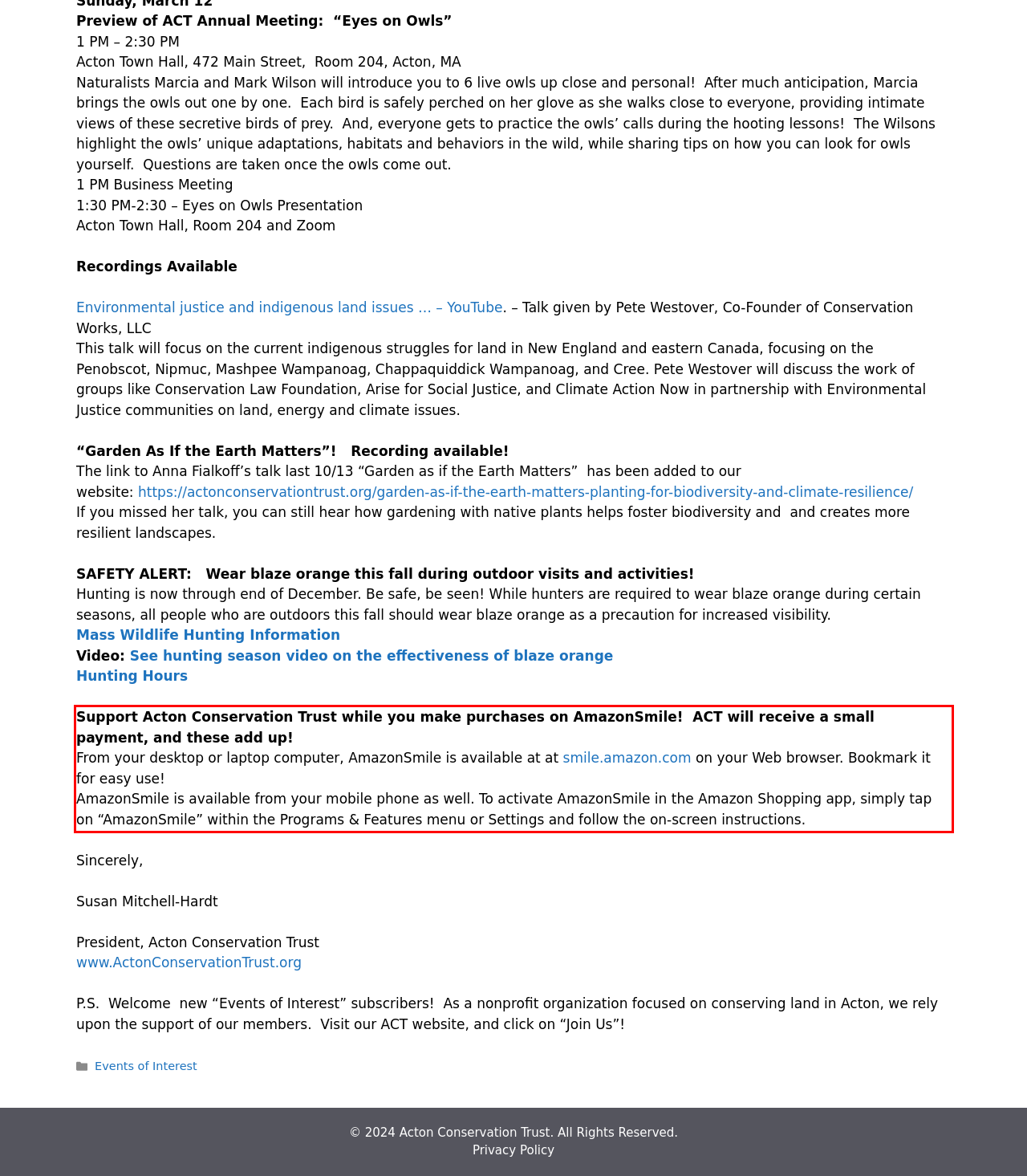With the provided screenshot of a webpage, locate the red bounding box and perform OCR to extract the text content inside it.

Support Acton Conservation Trust while you make purchases on AmazonSmile! ACT will receive a small payment, and these add up! From your desktop or laptop computer, AmazonSmile is available at at smile.amazon.com on your Web browser. Bookmark it for easy use! AmazonSmile is available from your mobile phone as well. To activate AmazonSmile in the Amazon Shopping app, simply tap on “AmazonSmile” within the Programs & Features menu or Settings and follow the on-screen instructions.